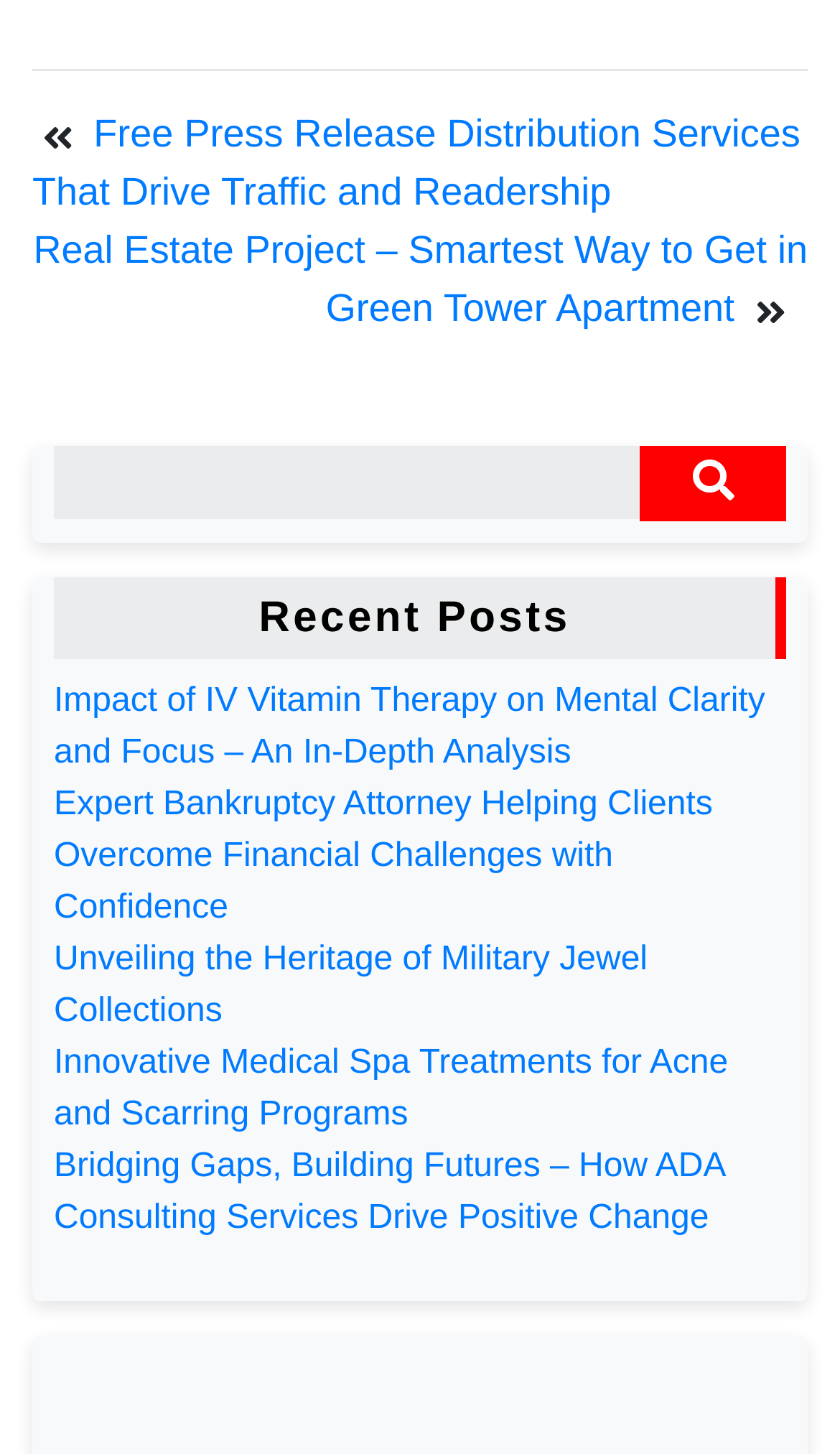Please answer the following question using a single word or phrase: What is the orientation of the separator at the top of the page?

Horizontal